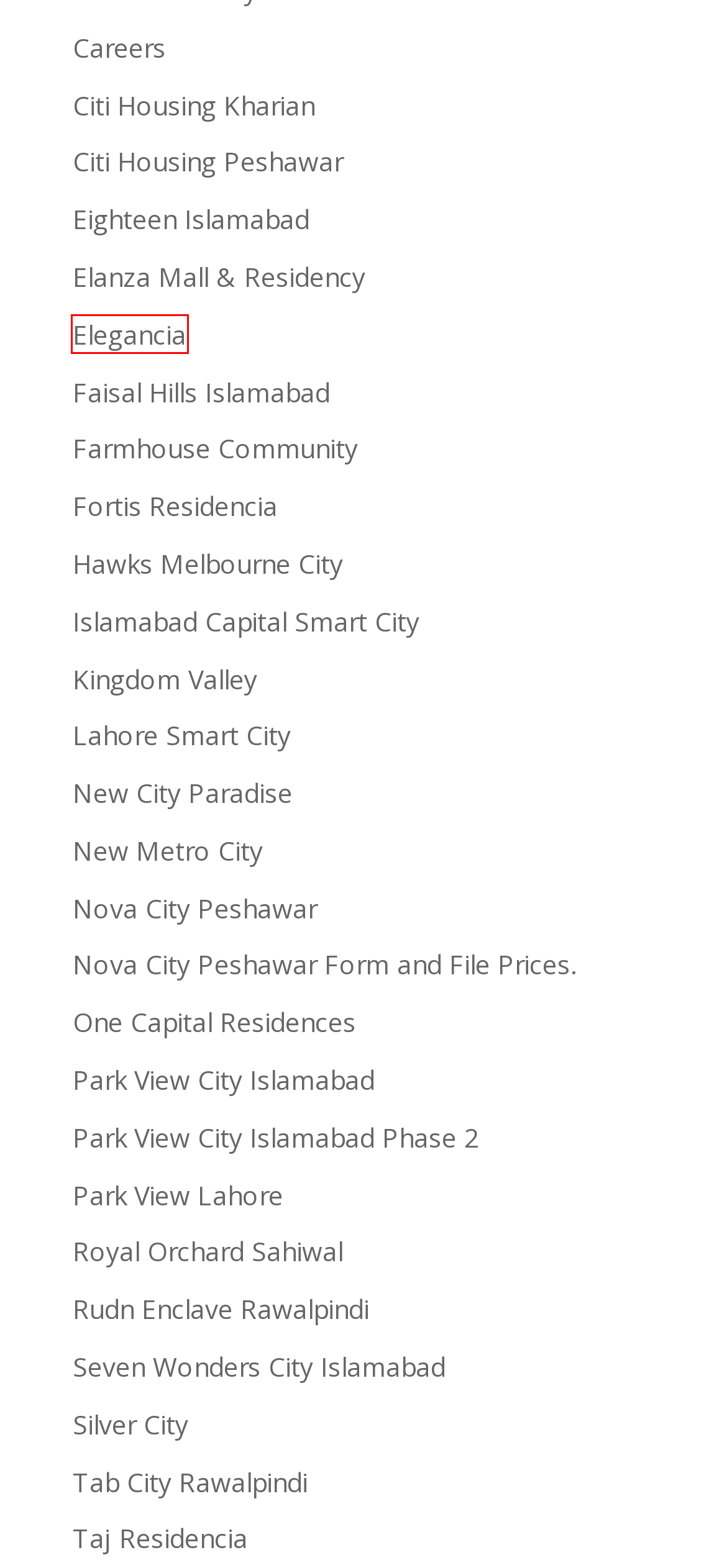Analyze the webpage screenshot with a red bounding box highlighting a UI element. Select the description that best matches the new webpage after clicking the highlighted element. Here are the options:
A. Elegancia - Payment Plan - Floor Plan - Deal and Deals PVT LTD
B. New Metro City Gujar Khan | Location And Map | NOC updates
C. Elanza Mall & Residency Islamabad | Latest Updates | Deal & Deals
D. Eighteen Islamabad | Payment plan | Eighteen Islamabad Masterplan
E. Kingdom Valley Islamabad | payment plan | NOC Status
F. Faisal Hills Islamabad | Payment Plan | NOC Updates
G. Citi Housing Peshawar | Payment Plan and Master Plan | NOC
H. Careers in Real Estate Agency | Deal & Deals (PVT) Ltd.

A